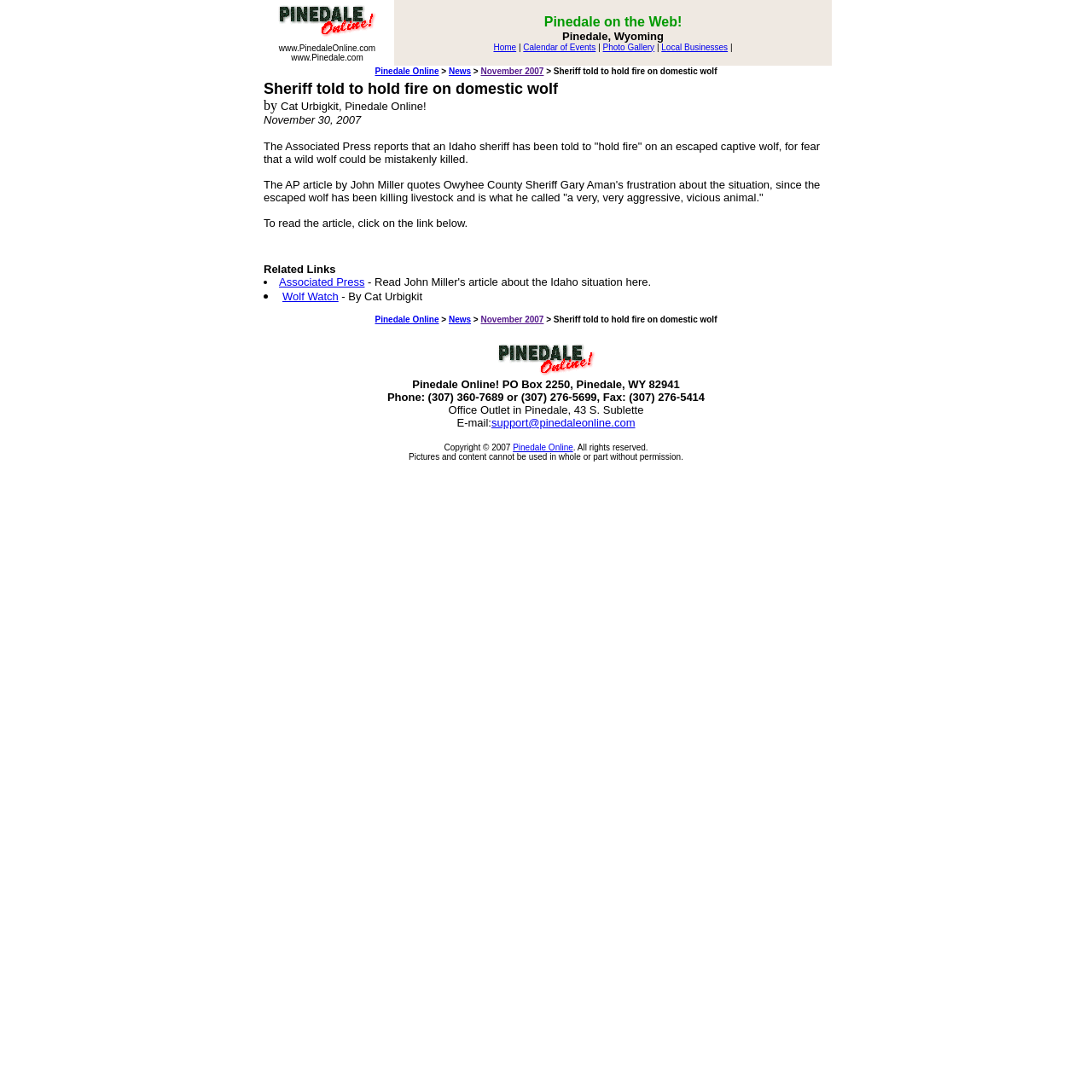Answer this question using a single word or a brief phrase:
What is the phone number of Pinedale Online?

(307) 360-7689